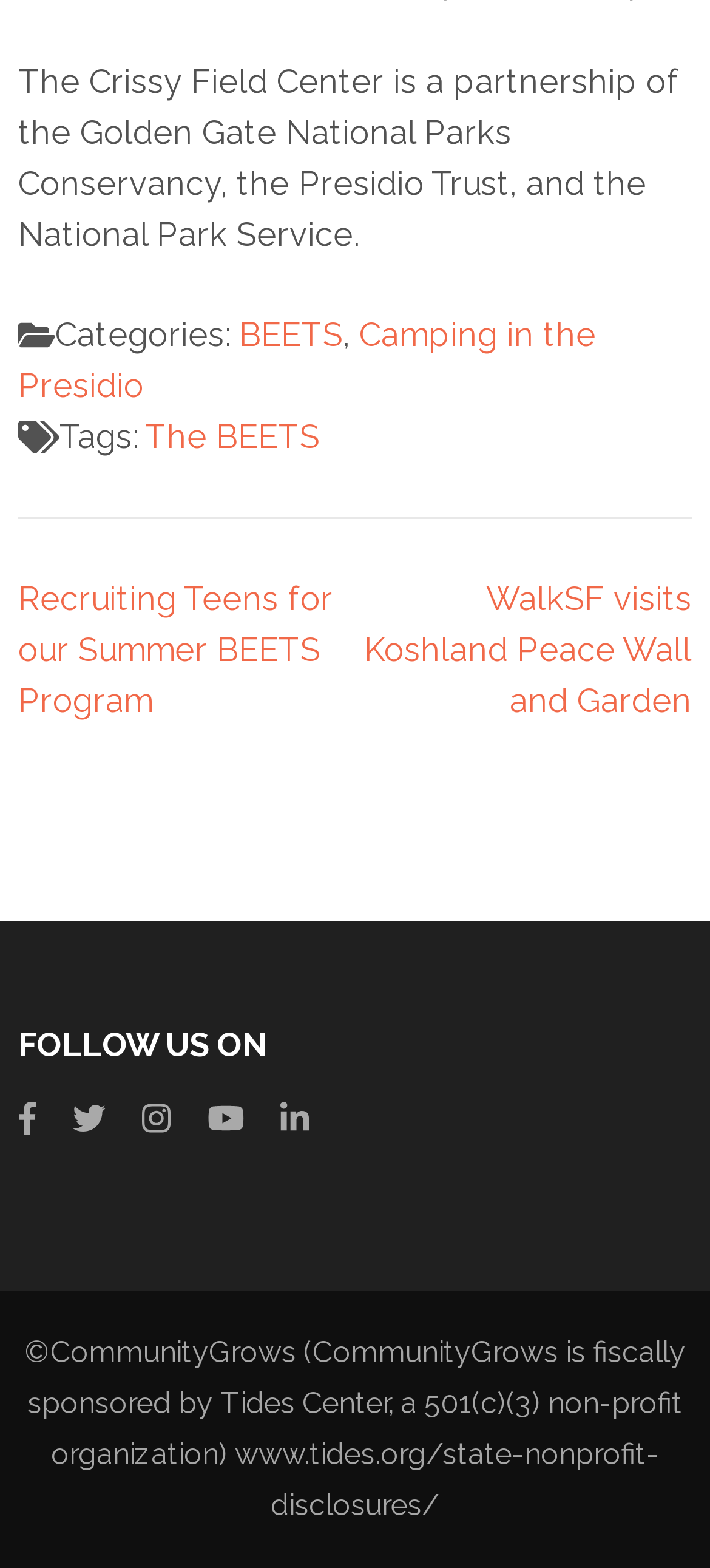Please examine the image and provide a detailed answer to the question: What is the name of the partnership mentioned?

The question asks about the name of the partnership mentioned on the webpage. By reading the StaticText element with ID 271, we can find the answer, which is 'The Crissy Field Center is a partnership of the Golden Gate National Parks Conservancy, the Presidio Trust, and the National Park Service.' The name of the partnership is 'The Crissy Field Center'.